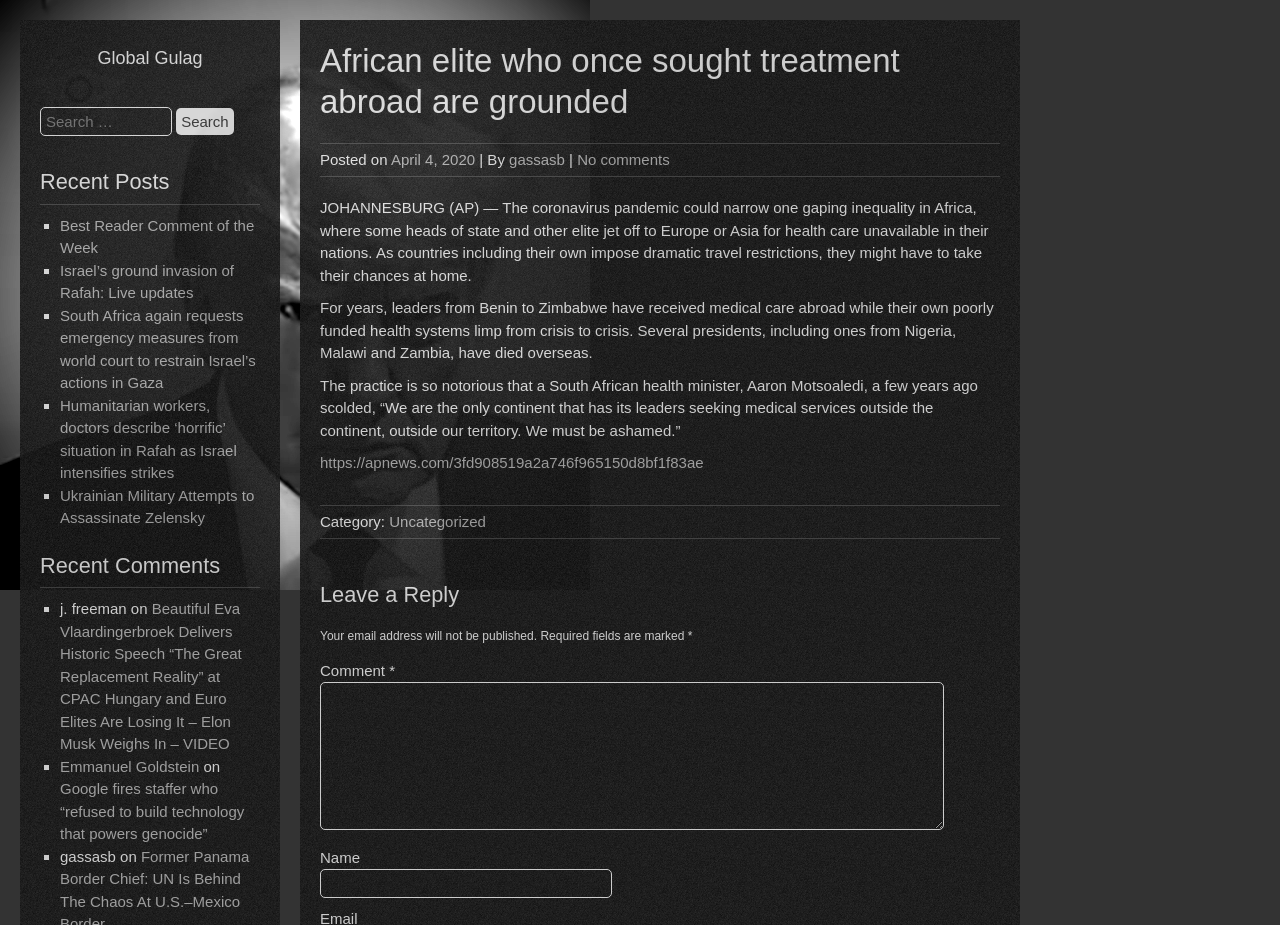Pinpoint the bounding box coordinates for the area that should be clicked to perform the following instruction: "Leave a reply".

[0.25, 0.626, 0.781, 0.661]